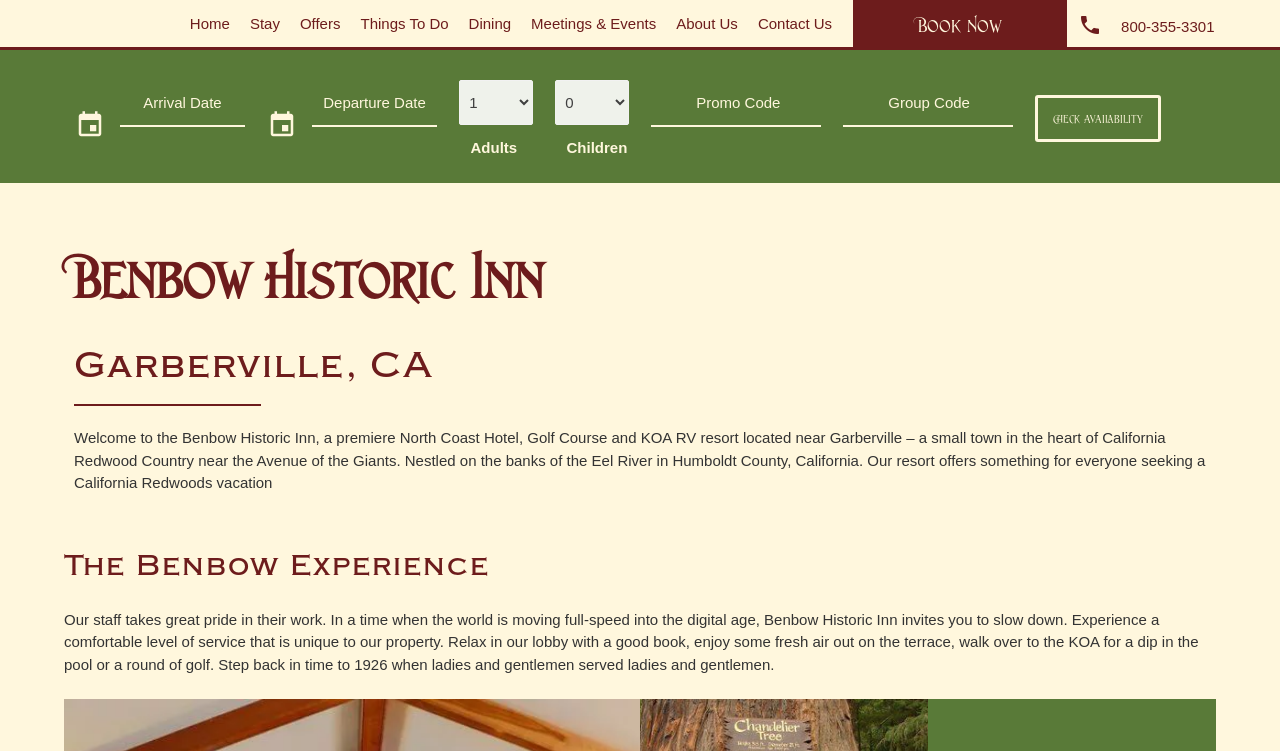Please find and report the bounding box coordinates of the element to click in order to perform the following action: "Read about Sinclair selling broadcast stations". The coordinates should be expressed as four float numbers between 0 and 1, in the format [left, top, right, bottom].

None